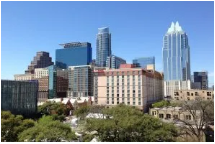Provide your answer in one word or a succinct phrase for the question: 
What is the purpose of the urban parks in the image?

Respite from urban landscape